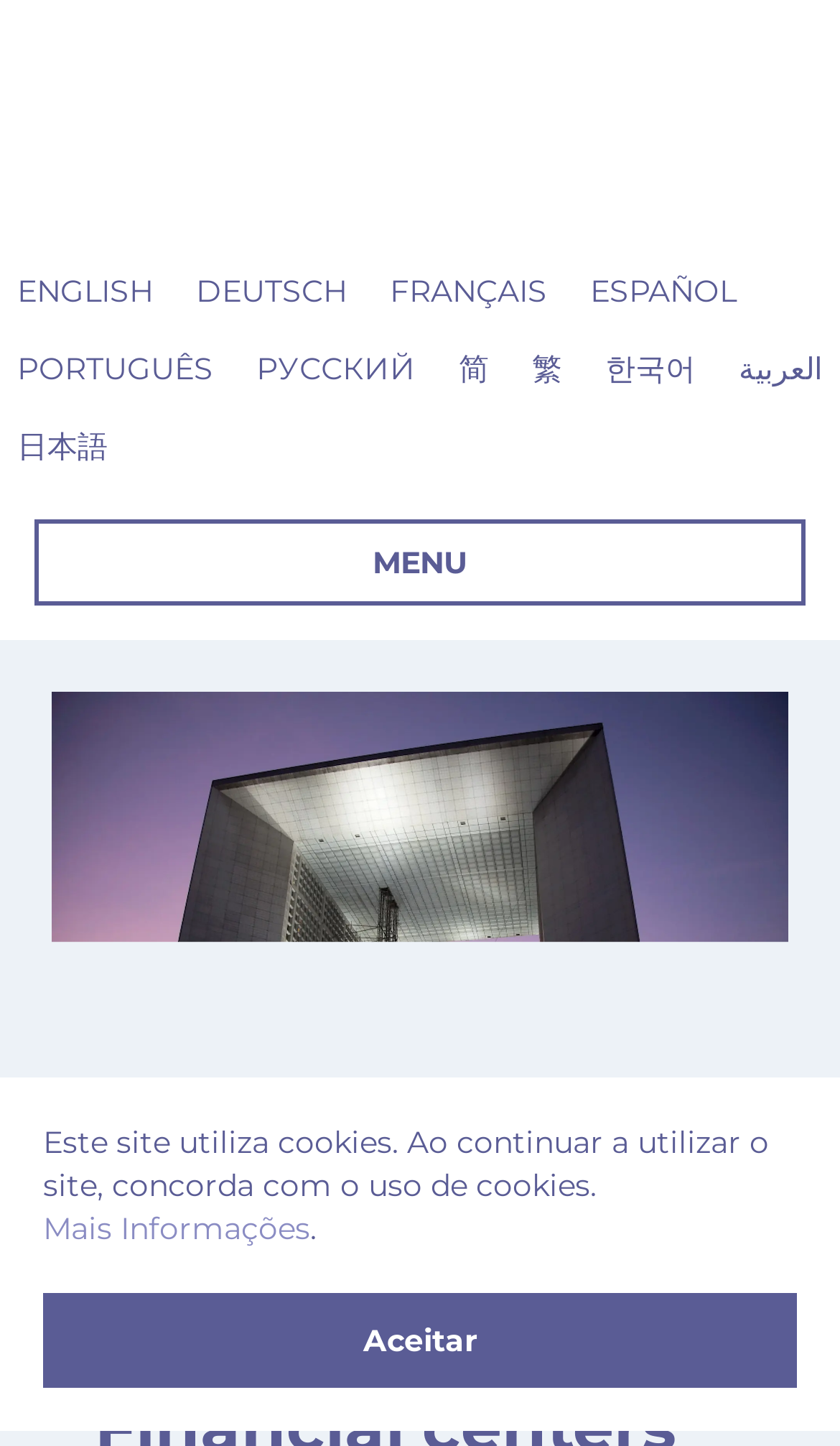Locate and extract the text of the main heading on the webpage.

2020 crisis, a way forward: how Financial centers may help